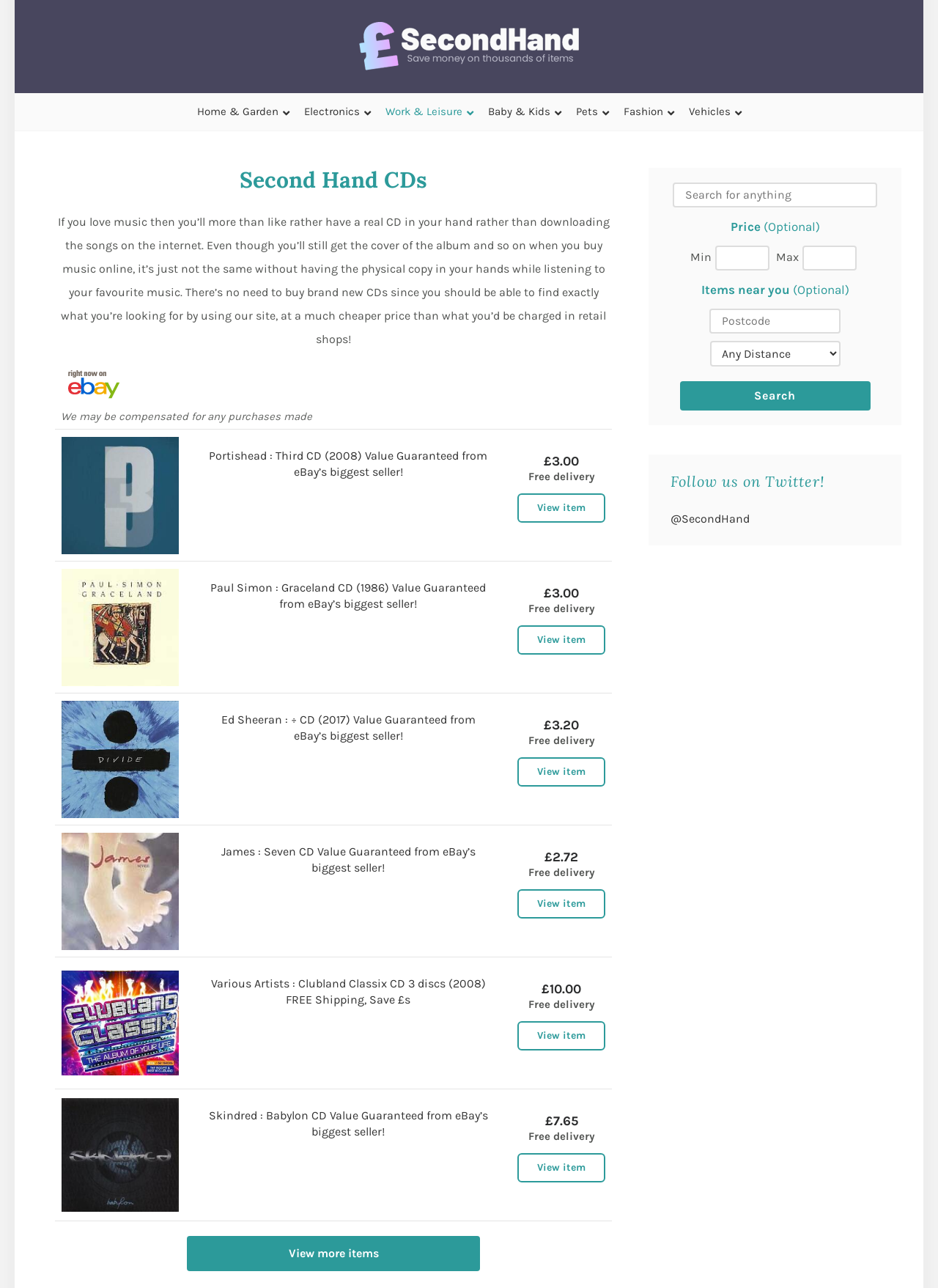What is the link 'View more items' for?
Give a single word or phrase answer based on the content of the image.

More CDs